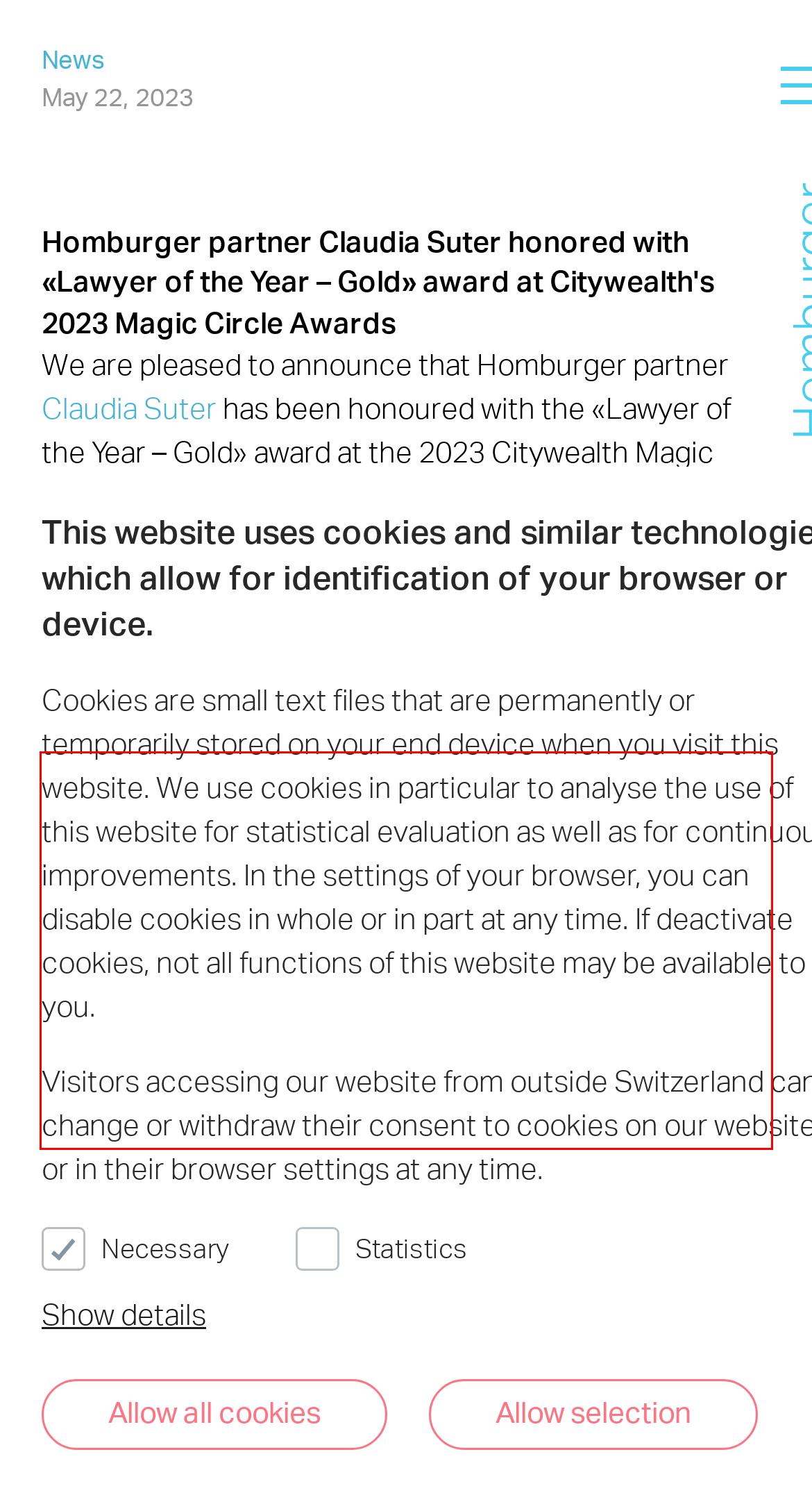Given a webpage screenshot with a red bounding box, perform OCR to read and deliver the text enclosed by the red bounding box.

Citywealth was founded in 2005 with the purpose of bringing together ultra-high net worth clients and their advisers and managers working in the private wealth sector. Citywealth achieves this with a mixture of publications, events, networking groups and interviews with leading experts to bring together different segments of the market to develop contacts, build business and raise information and standards in the sector.